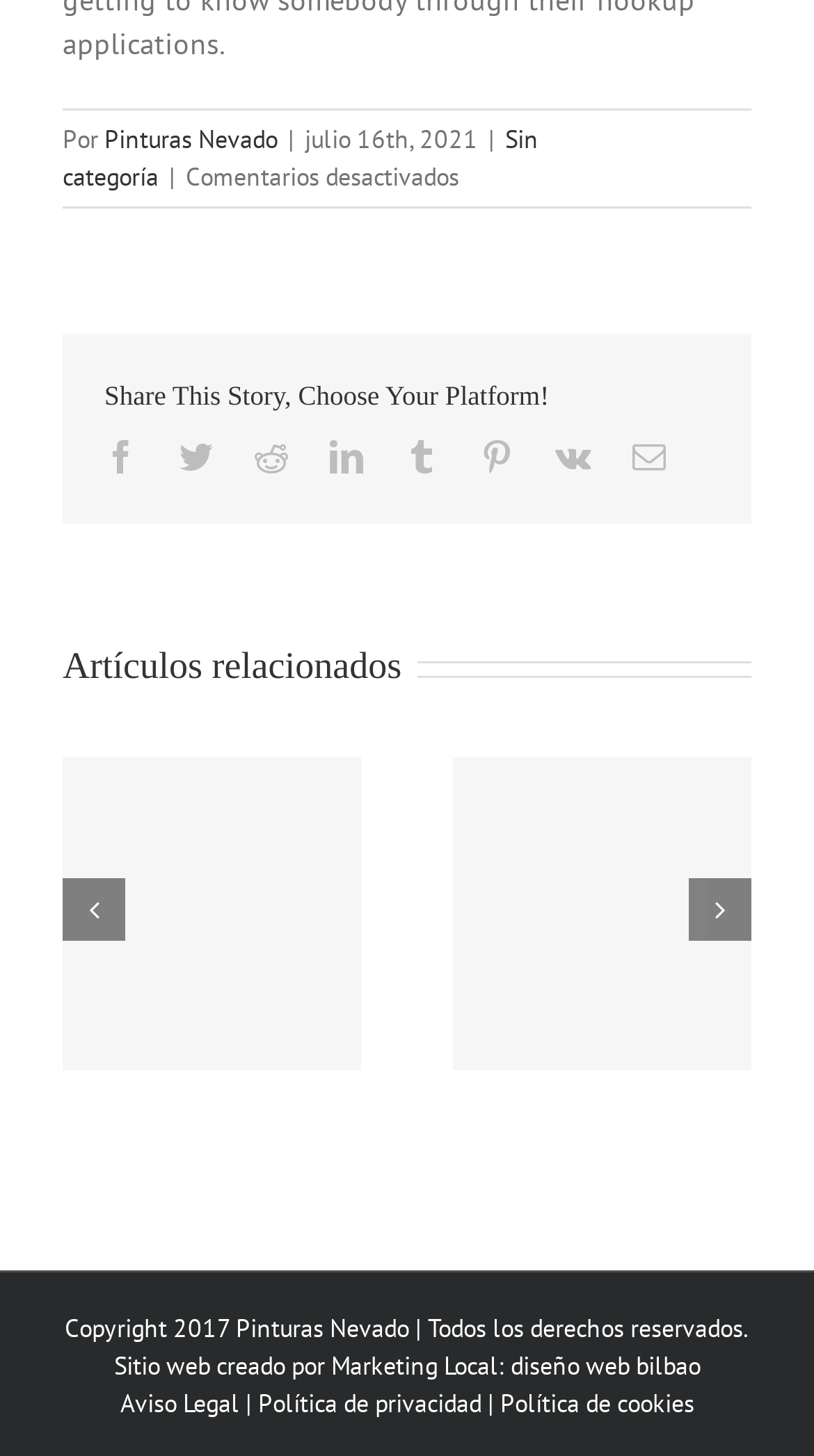Extract the bounding box coordinates for the described element: "Política de cookies". The coordinates should be represented as four float numbers between 0 and 1: [left, top, right, bottom].

[0.614, 0.953, 0.853, 0.974]